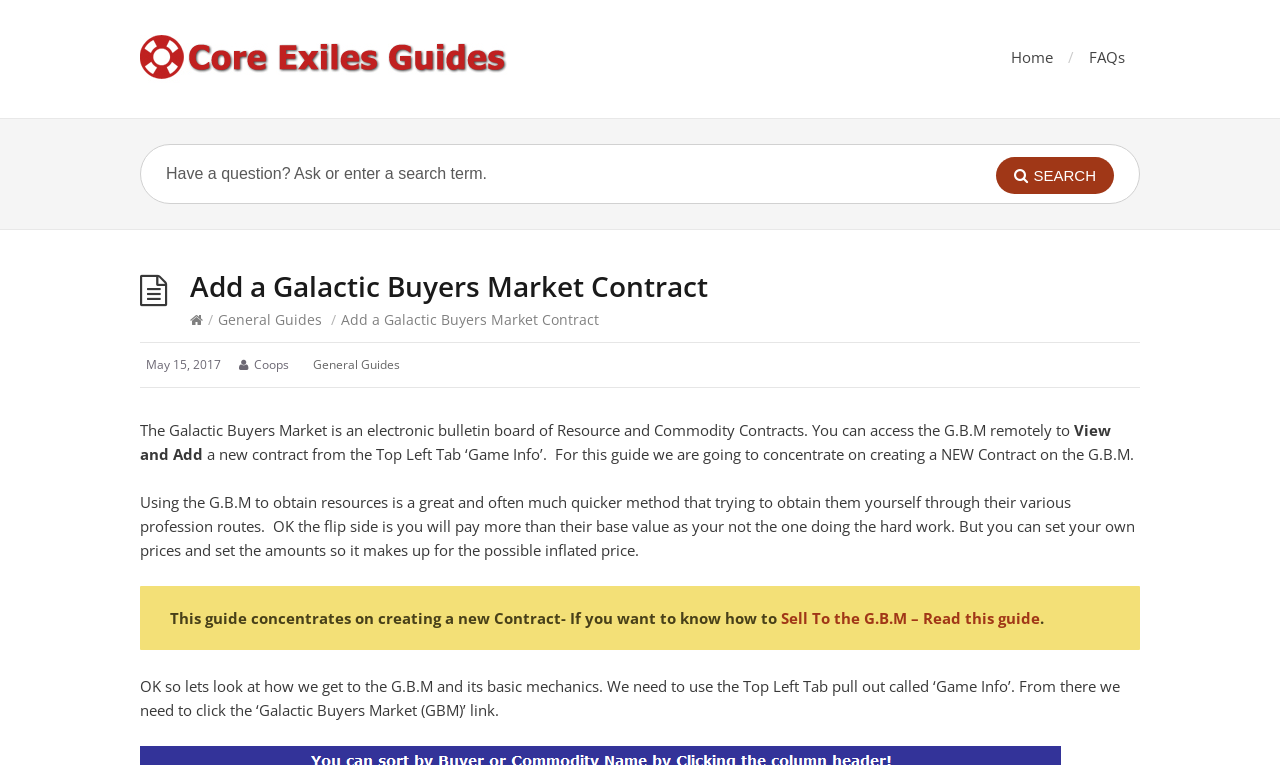Provide a brief response in the form of a single word or phrase:
What is the alternative to creating a new contract on the Galactic Buyers Market?

Selling to the G.B.M.